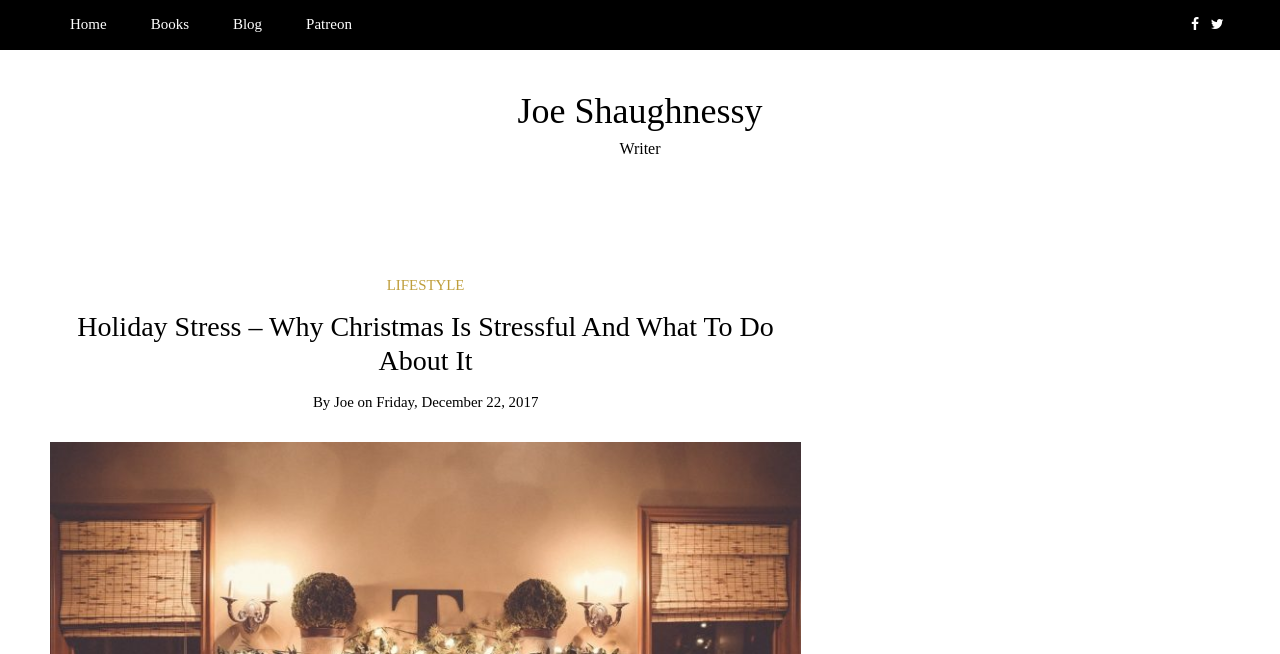Please determine the bounding box coordinates of the element's region to click for the following instruction: "support the author on Patreon".

[0.224, 0.0, 0.291, 0.076]